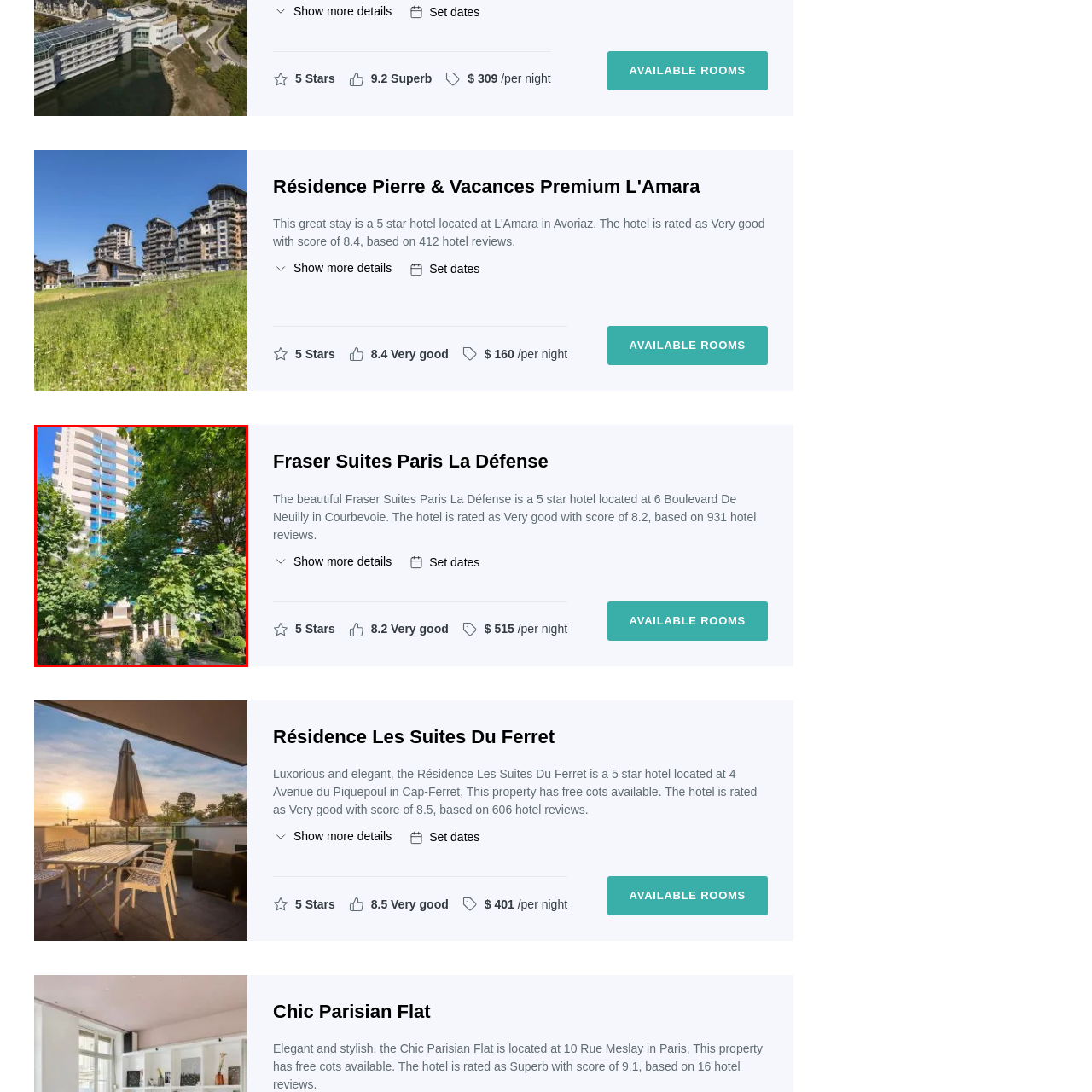Refer to the image within the red outline and provide a one-word or phrase answer to the question:
What type of architecture does the building feature?

Contemporary